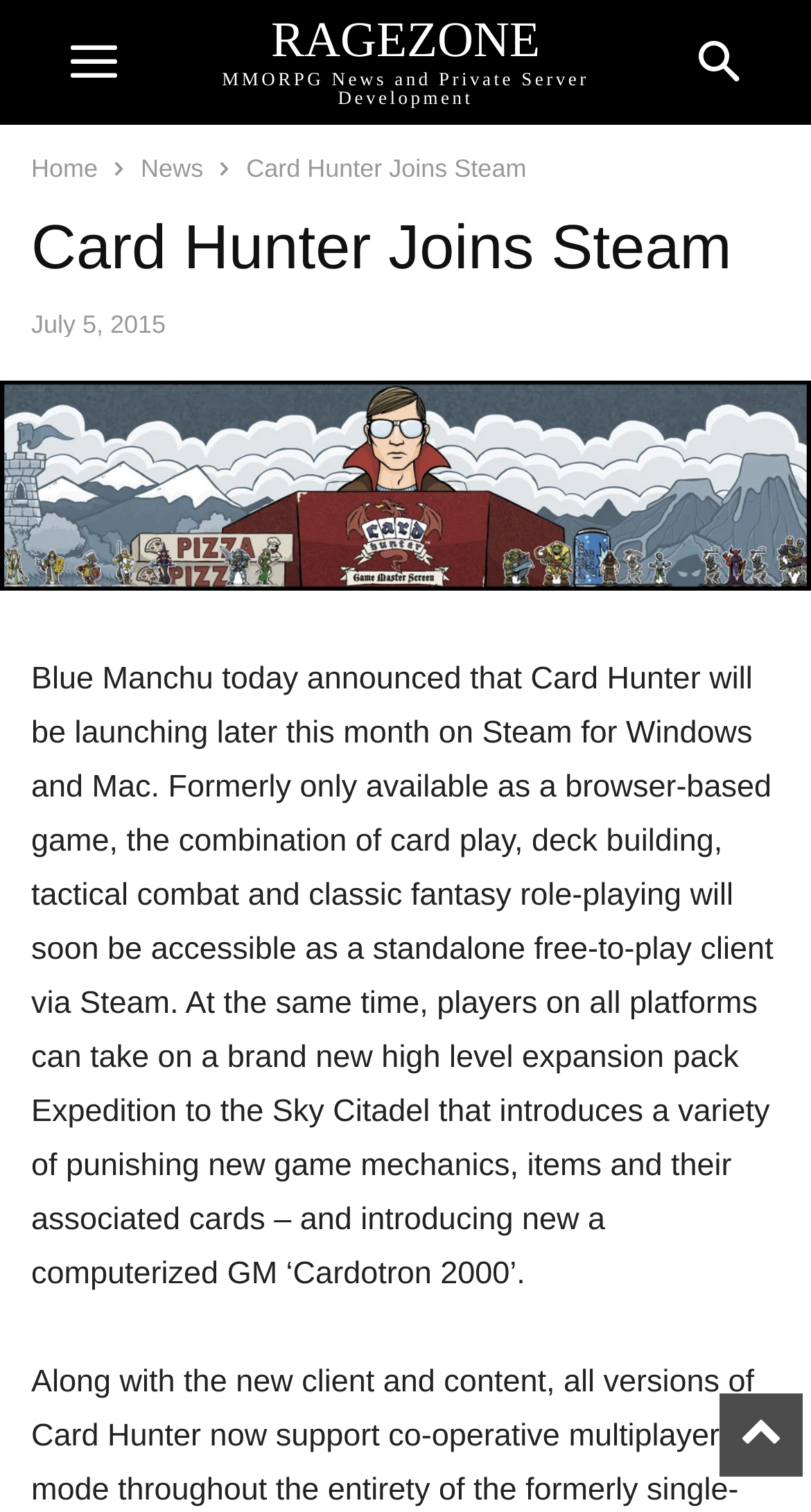Please identify the primary heading of the webpage and give its text content.

Card Hunter Joins Steam